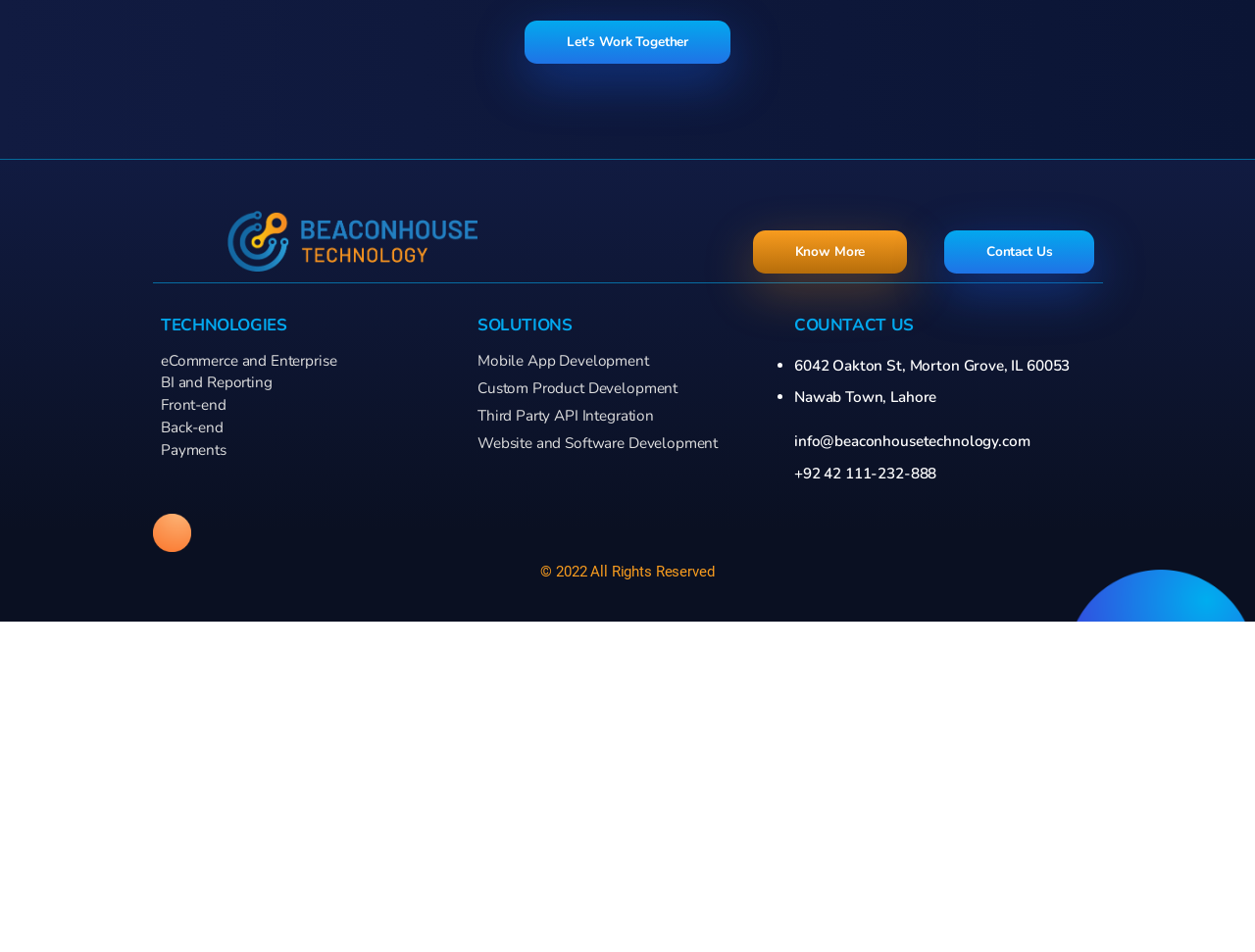Based on the element description: "Custom Product Development", identify the bounding box coordinates for this UI element. The coordinates must be four float numbers between 0 and 1, listed as [left, top, right, bottom].

[0.448, 0.699, 0.729, 0.726]